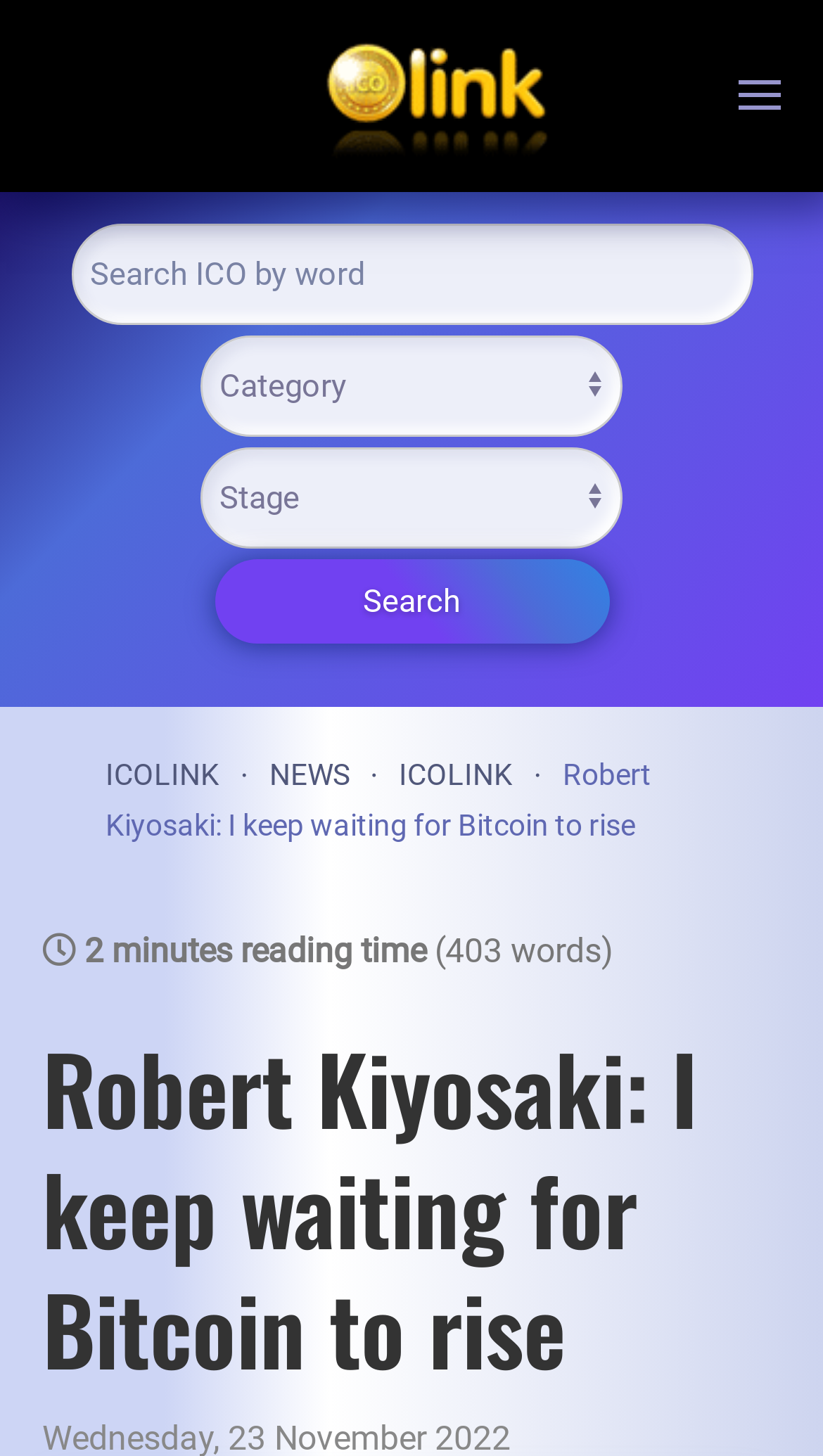Given the element description "aria-label="Back to home"", identify the bounding box of the corresponding UI element.

[0.321, 0.0, 0.679, 0.13]